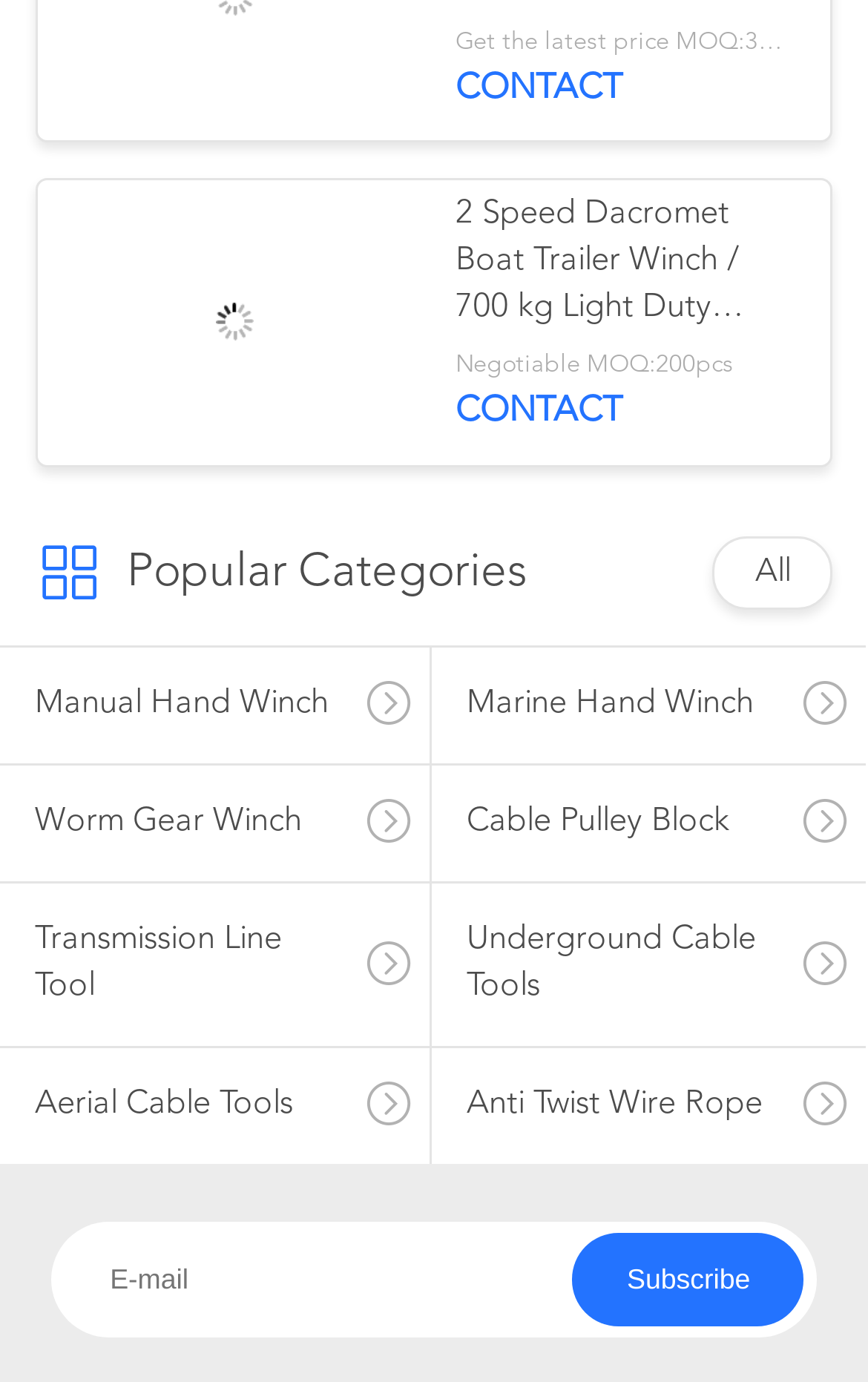What is the minimum order quantity for the 2 Speed Dacromet Boat Trailer Winch? Please answer the question using a single word or phrase based on the image.

300pcs